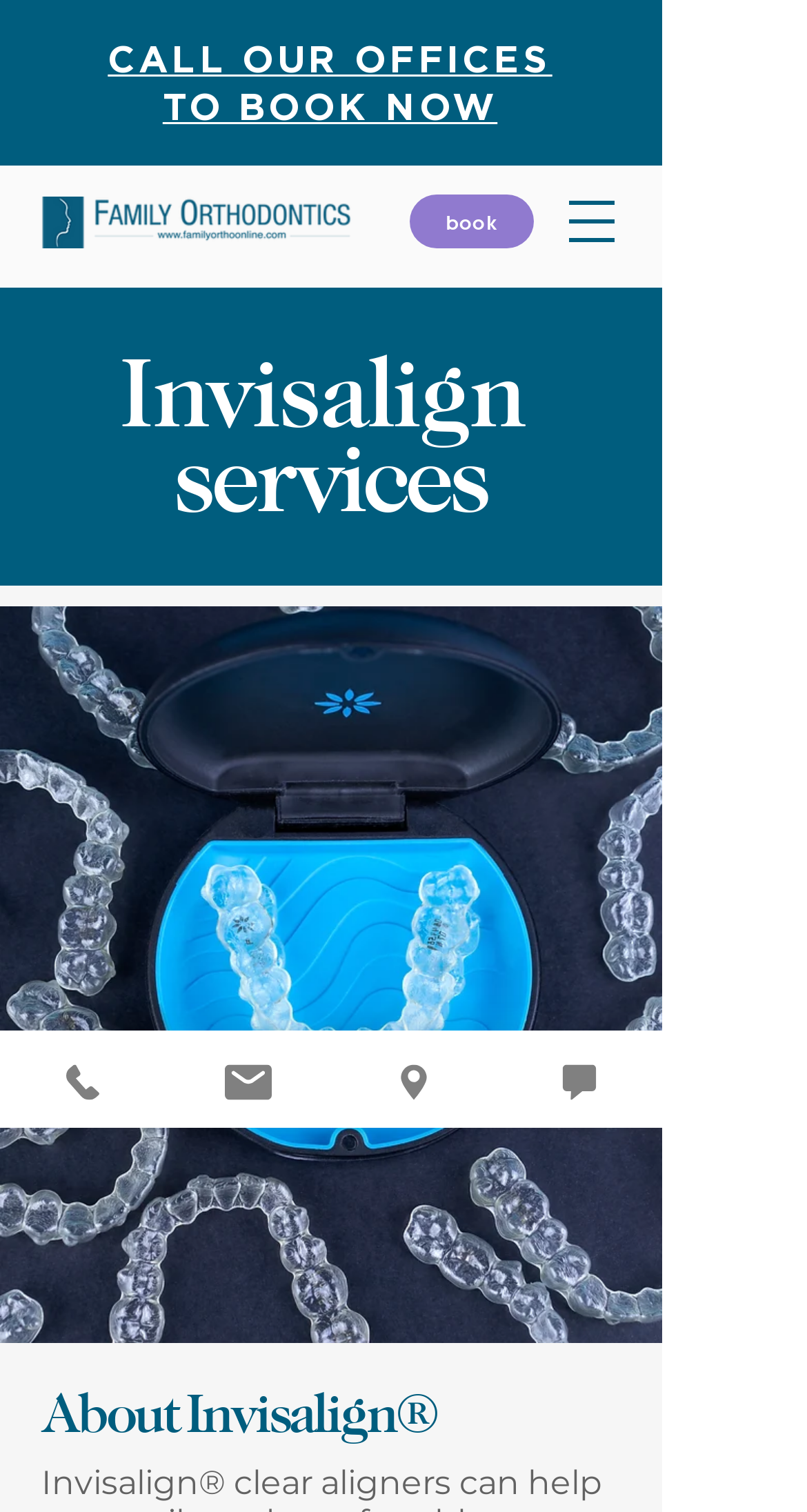Please provide a short answer using a single word or phrase for the question:
What is the purpose of the 'book' link?

To book an appointment